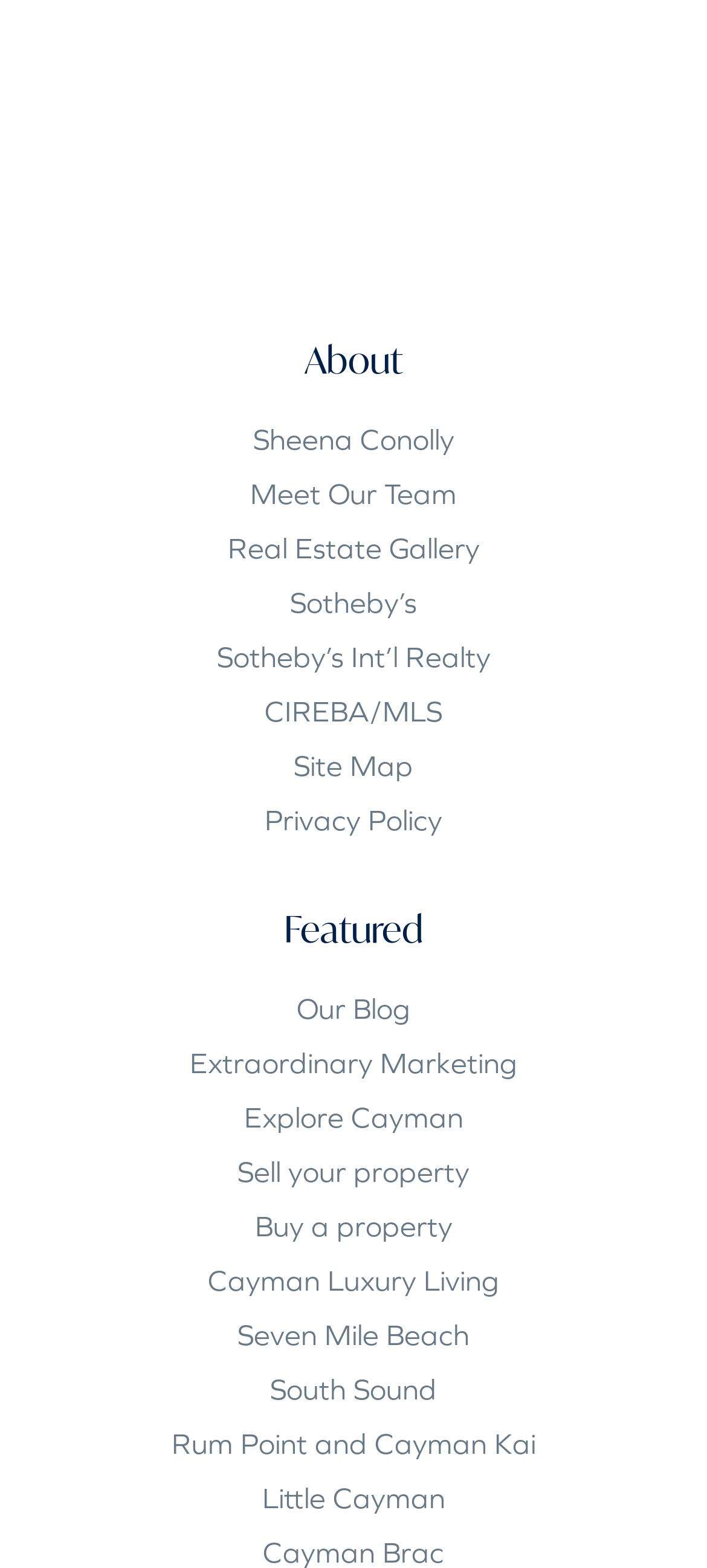How many links are there under the 'About' heading?
Examine the screenshot and reply with a single word or phrase.

1